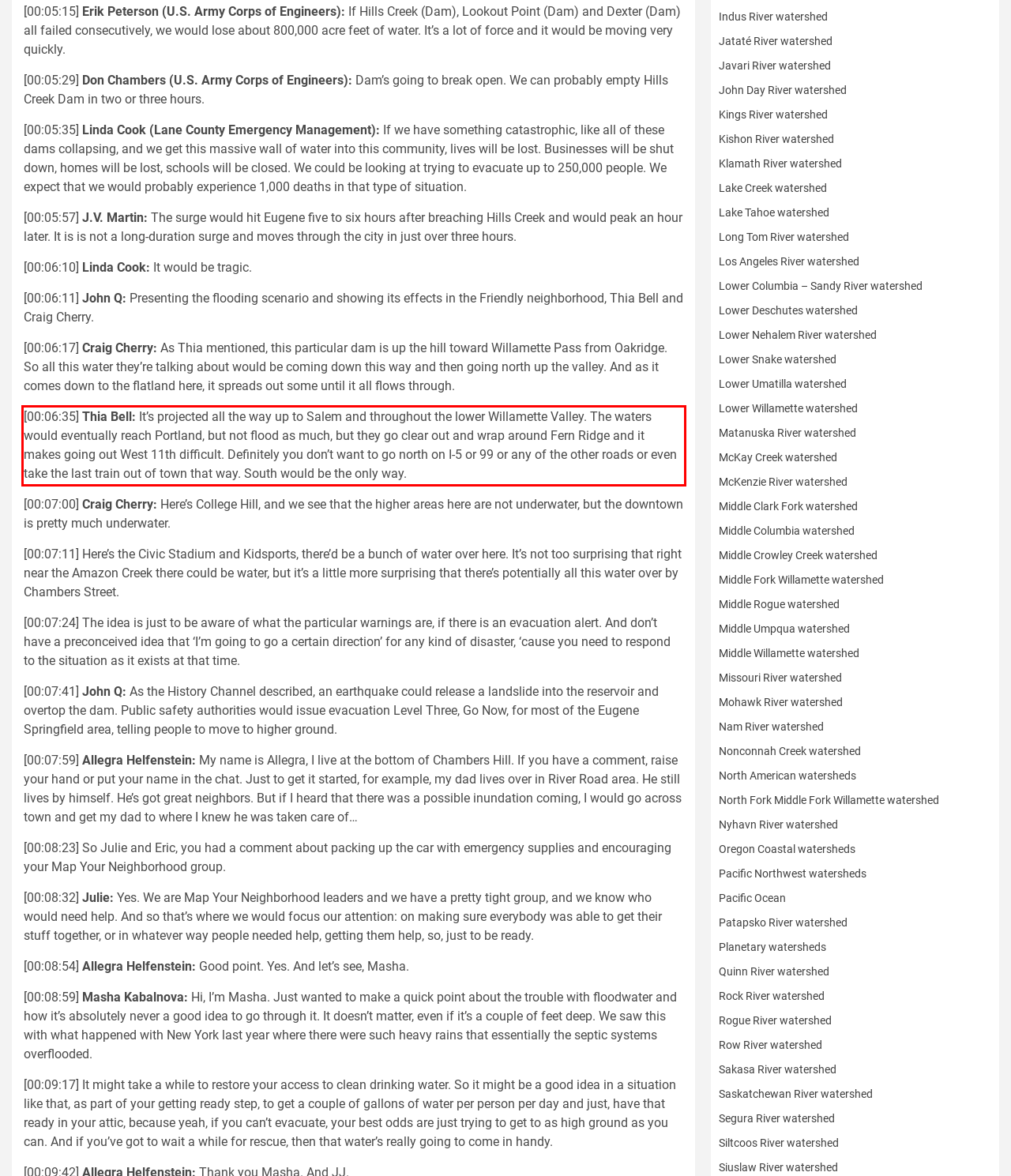Observe the screenshot of the webpage that includes a red rectangle bounding box. Conduct OCR on the content inside this red bounding box and generate the text.

[00:06:35] Thia Bell: It’s projected all the way up to Salem and throughout the lower Willamette Valley. The waters would eventually reach Portland, but not flood as much, but they go clear out and wrap around Fern Ridge and it makes going out West 11th difficult. Definitely you don’t want to go north on I-5 or 99 or any of the other roads or even take the last train out of town that way. South would be the only way.